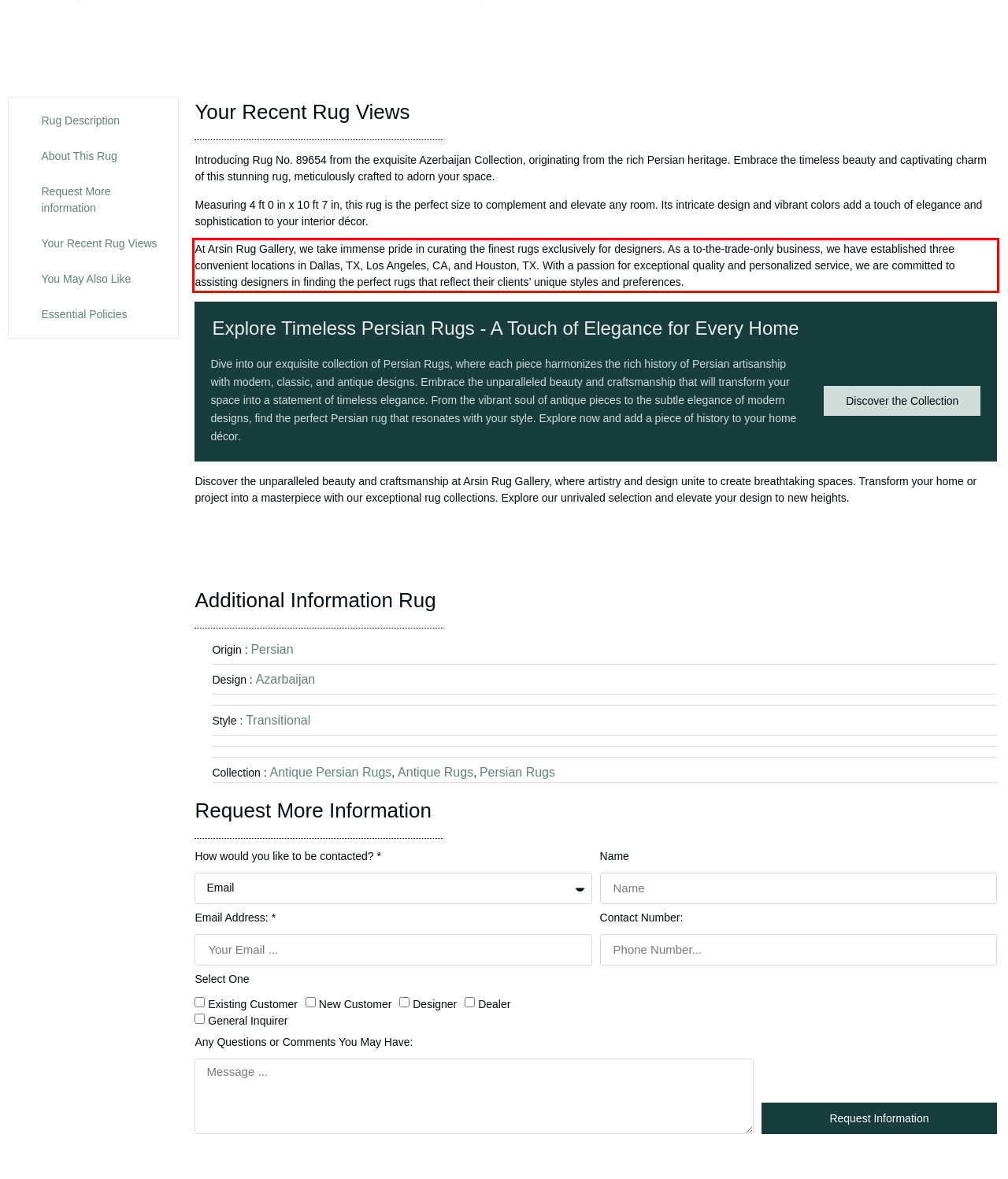Please examine the screenshot of the webpage and read the text present within the red rectangle bounding box.

At Arsin Rug Gallery, we take immense pride in curating the finest rugs exclusively for designers. As a to-the-trade-only business, we have established three convenient locations in Dallas, TX, Los Angeles, CA, and Houston, TX. With a passion for exceptional quality and personalized service, we are committed to assisting designers in finding the perfect rugs that reflect their clients’ unique styles and preferences.